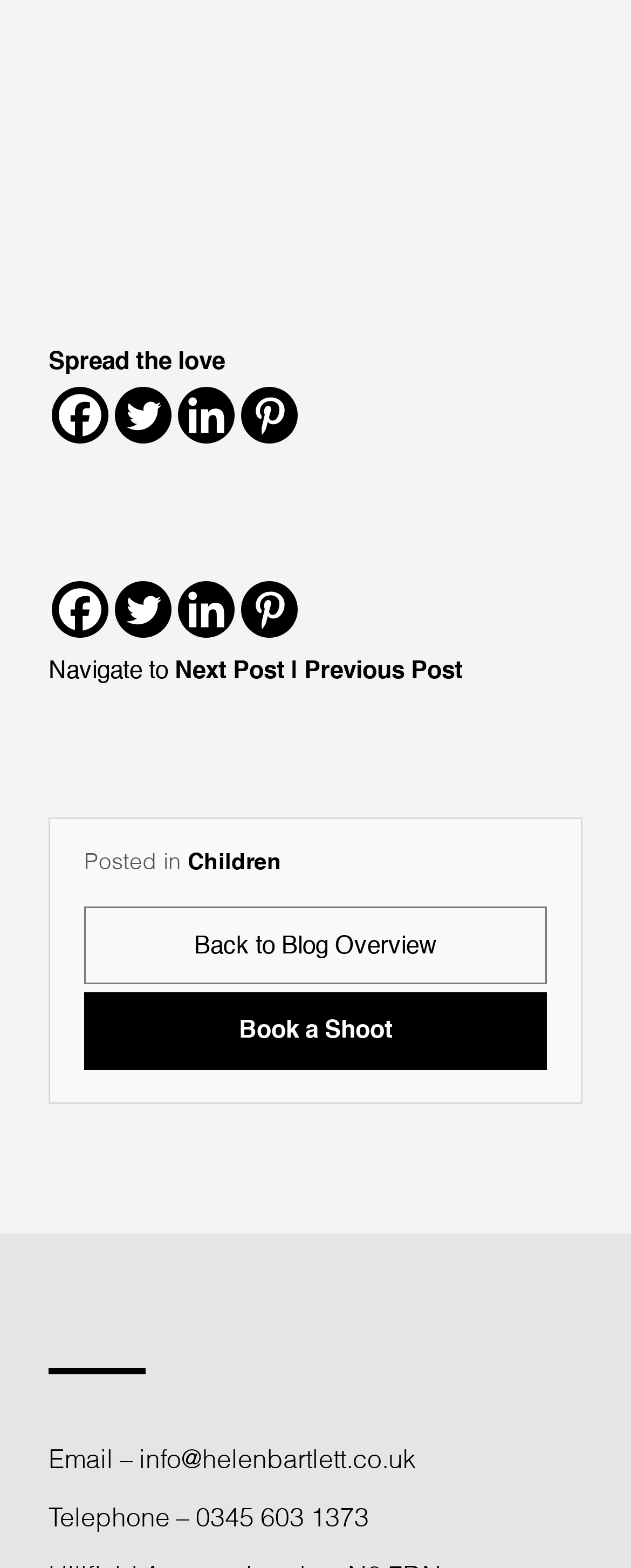Give a one-word or phrase response to the following question: What is the email address provided?

info@helenbartlett.co.uk